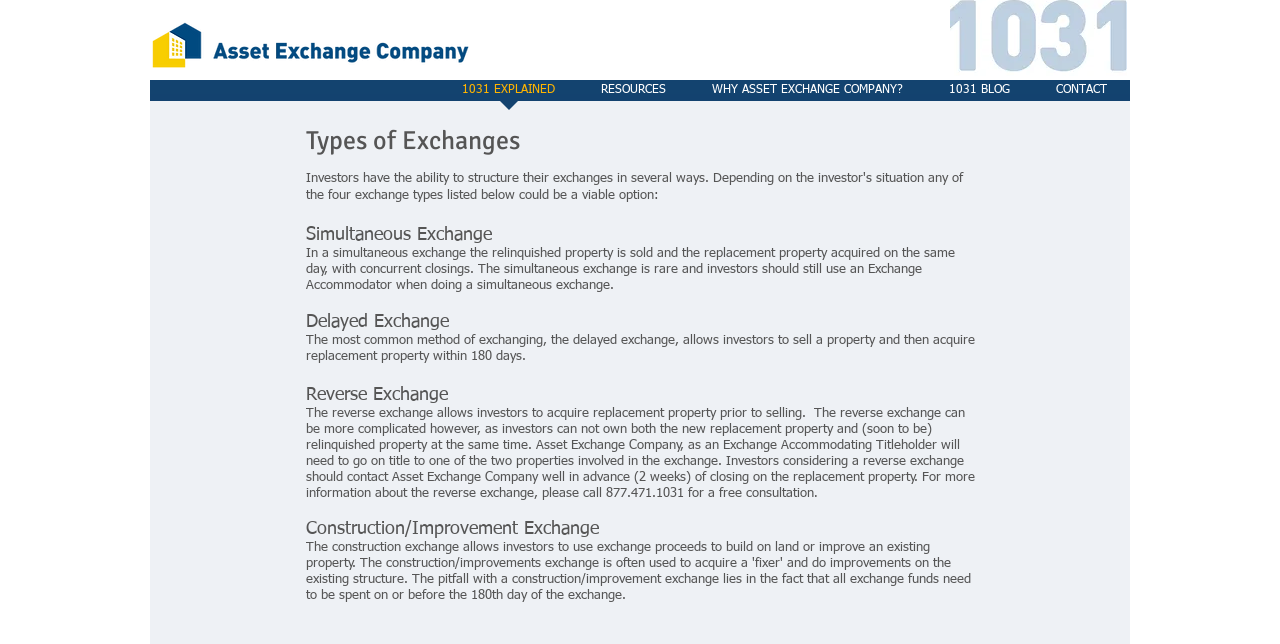Answer succinctly with a single word or phrase:
What is the contact number for a free consultation about reverse exchange?

877.471.1031